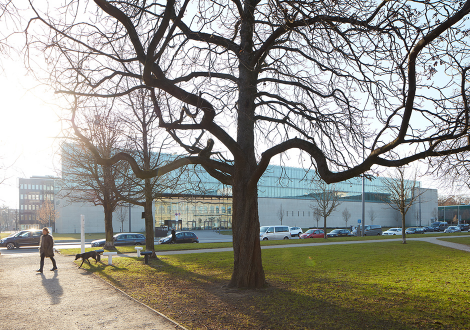Is the atmosphere in the location serene?
Using the image provided, answer with just one word or phrase.

Yes